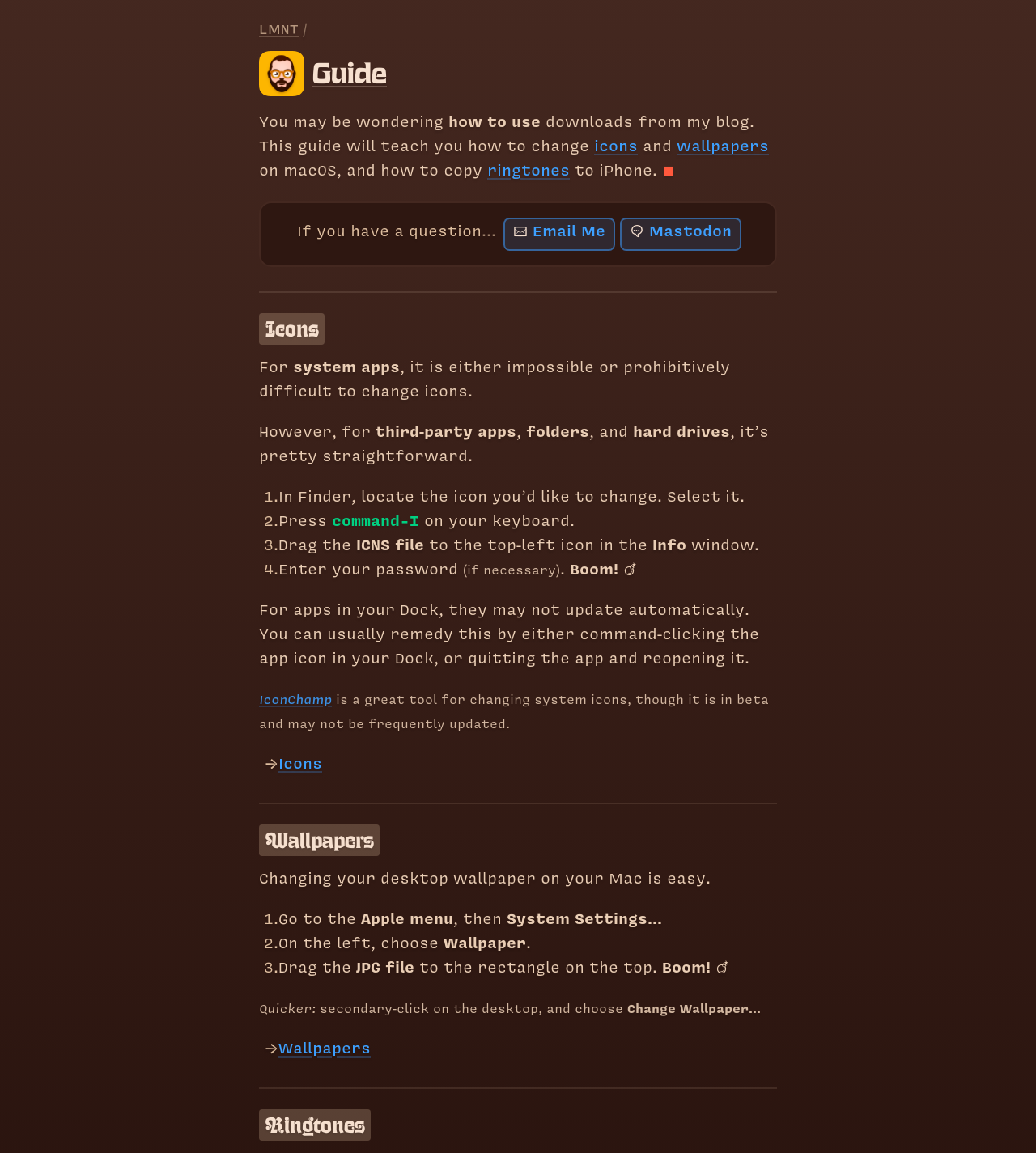Provide a brief response to the question below using one word or phrase:
What is the main topic of this guide?

Icons, wallpapers, and ringtones